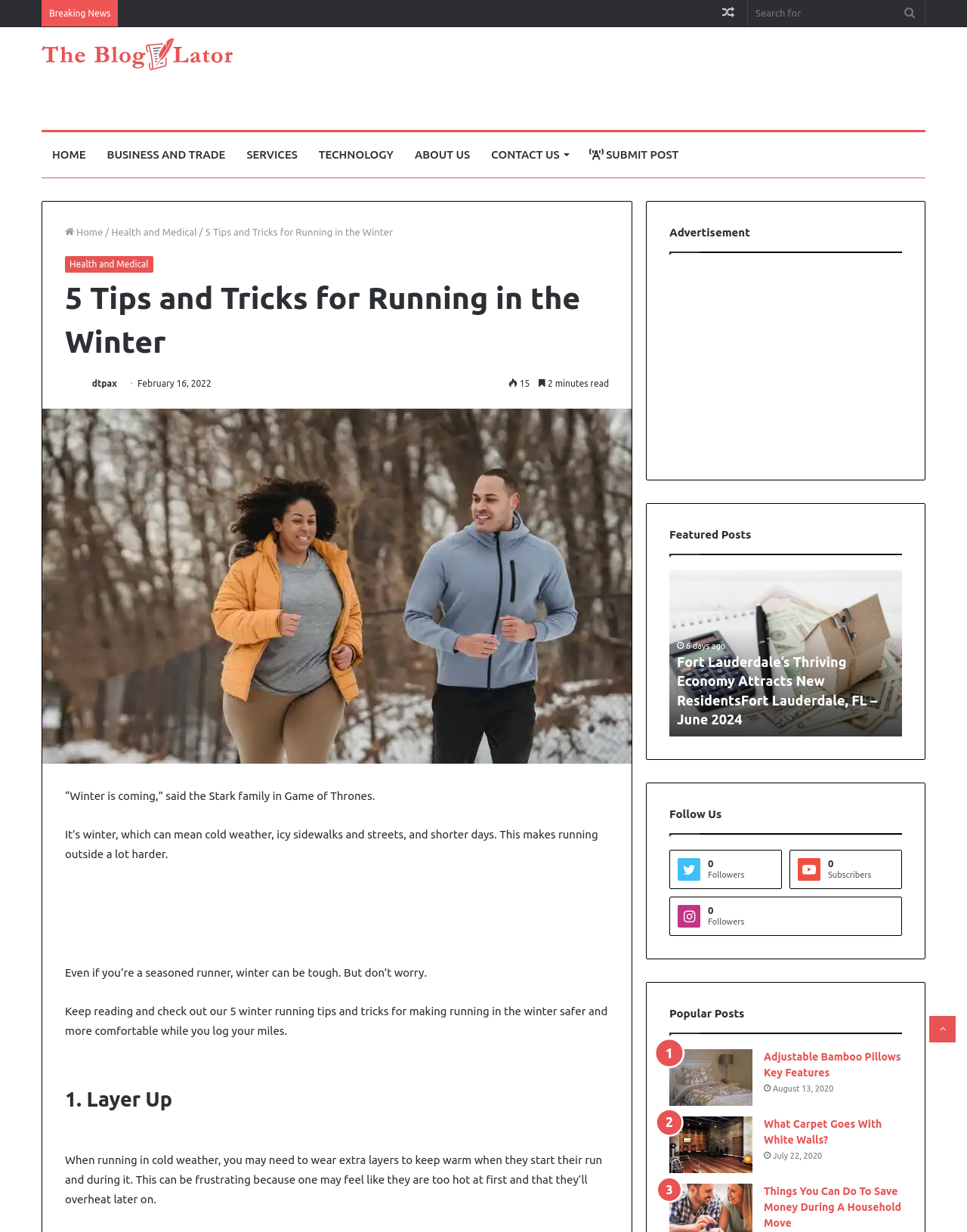What is the topic of the article?
Please use the image to provide a one-word or short phrase answer.

Running in the winter